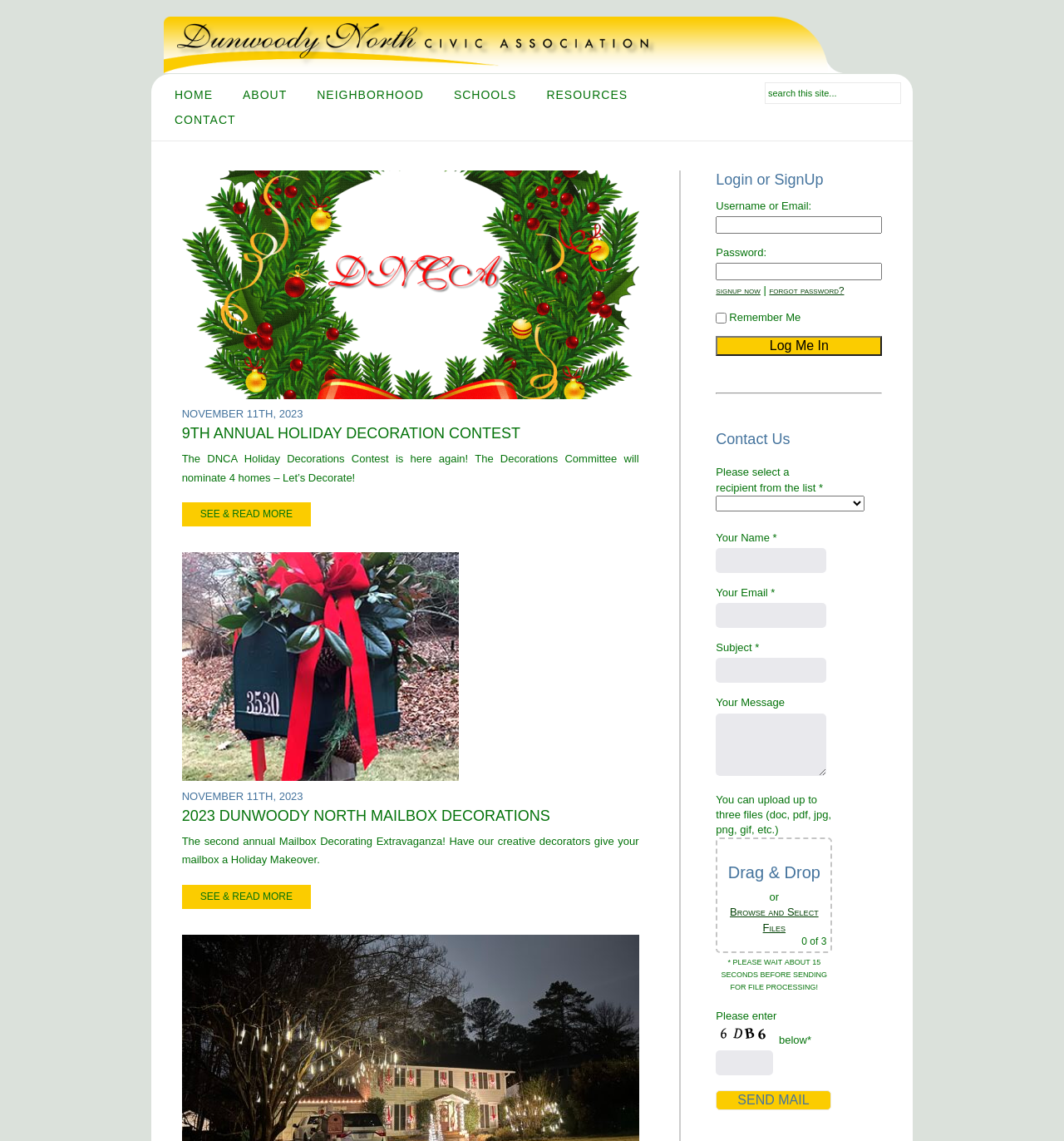What is the theme of the 9th annual contest?
Based on the image, answer the question with as much detail as possible.

I found the answer by looking at the heading '9TH ANNUAL HOLIDAY DECORATION CONTEST' on the webpage. The theme of the contest is holiday decoration.